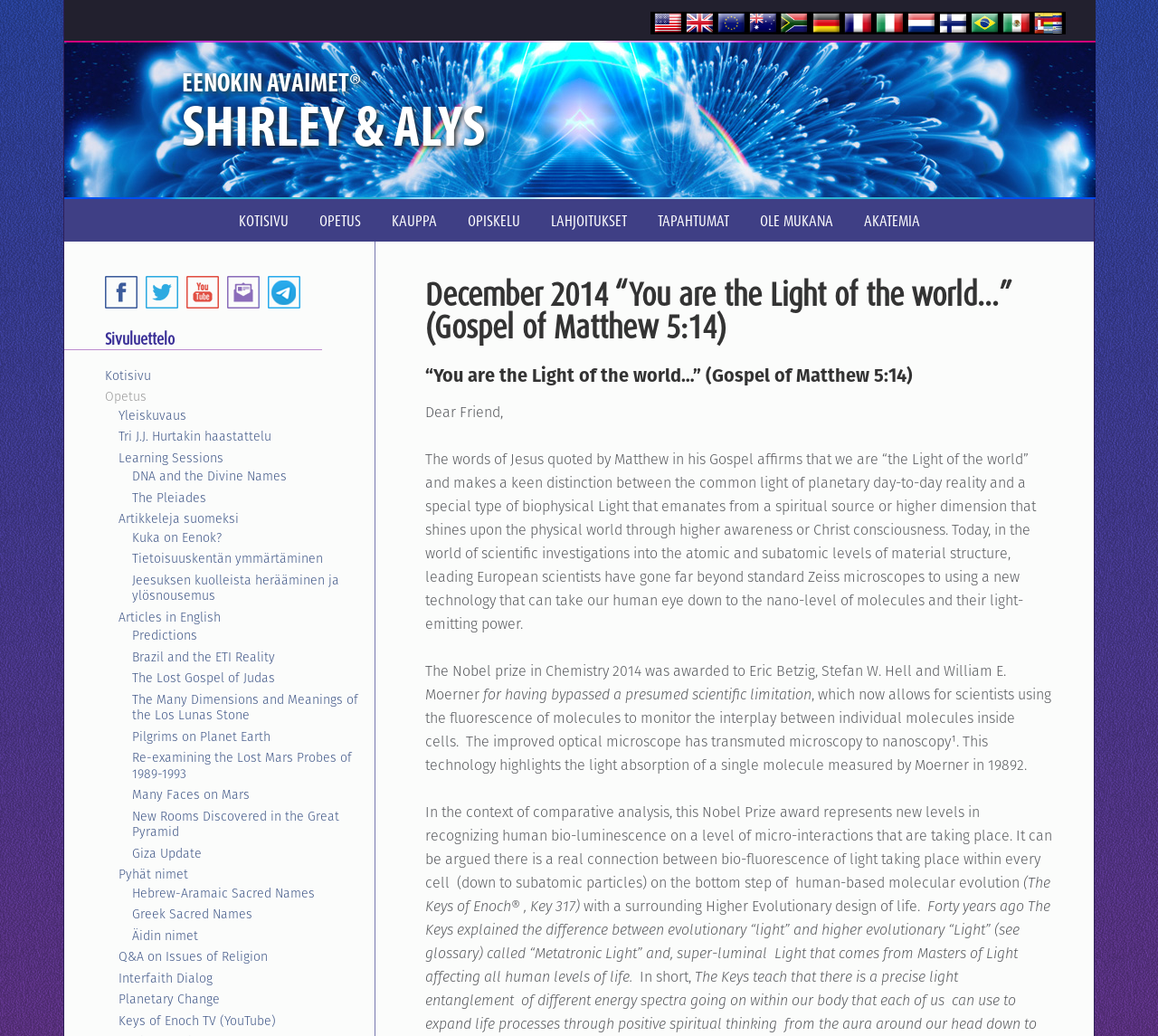Provide a short answer to the following question with just one word or phrase: What is the purpose of the 'Main' navigation menu?

To navigate to different sections of the website